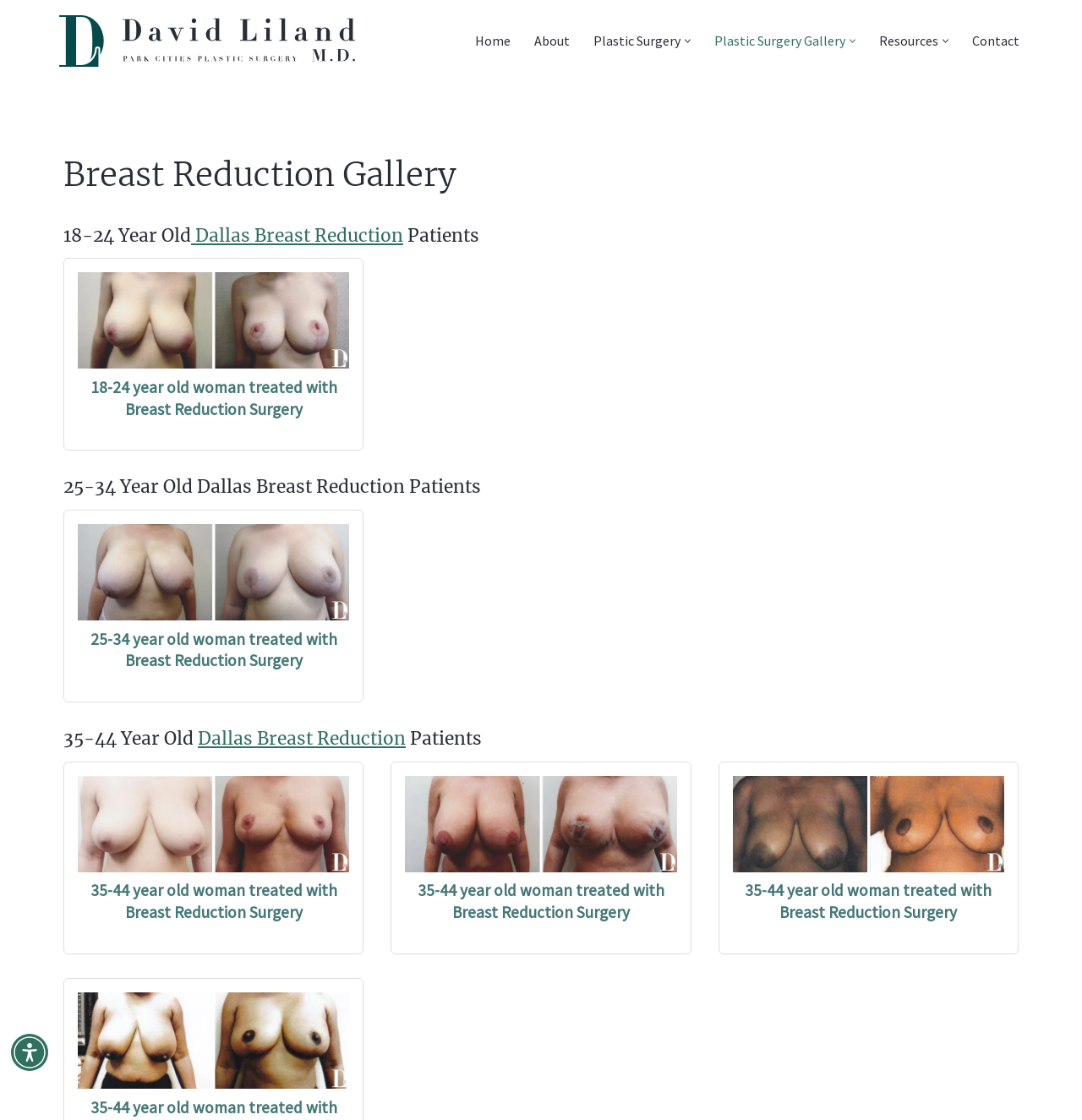Find the bounding box coordinates of the clickable area required to complete the following action: "View the Plastic Surgery Gallery".

[0.66, 0.026, 0.781, 0.047]